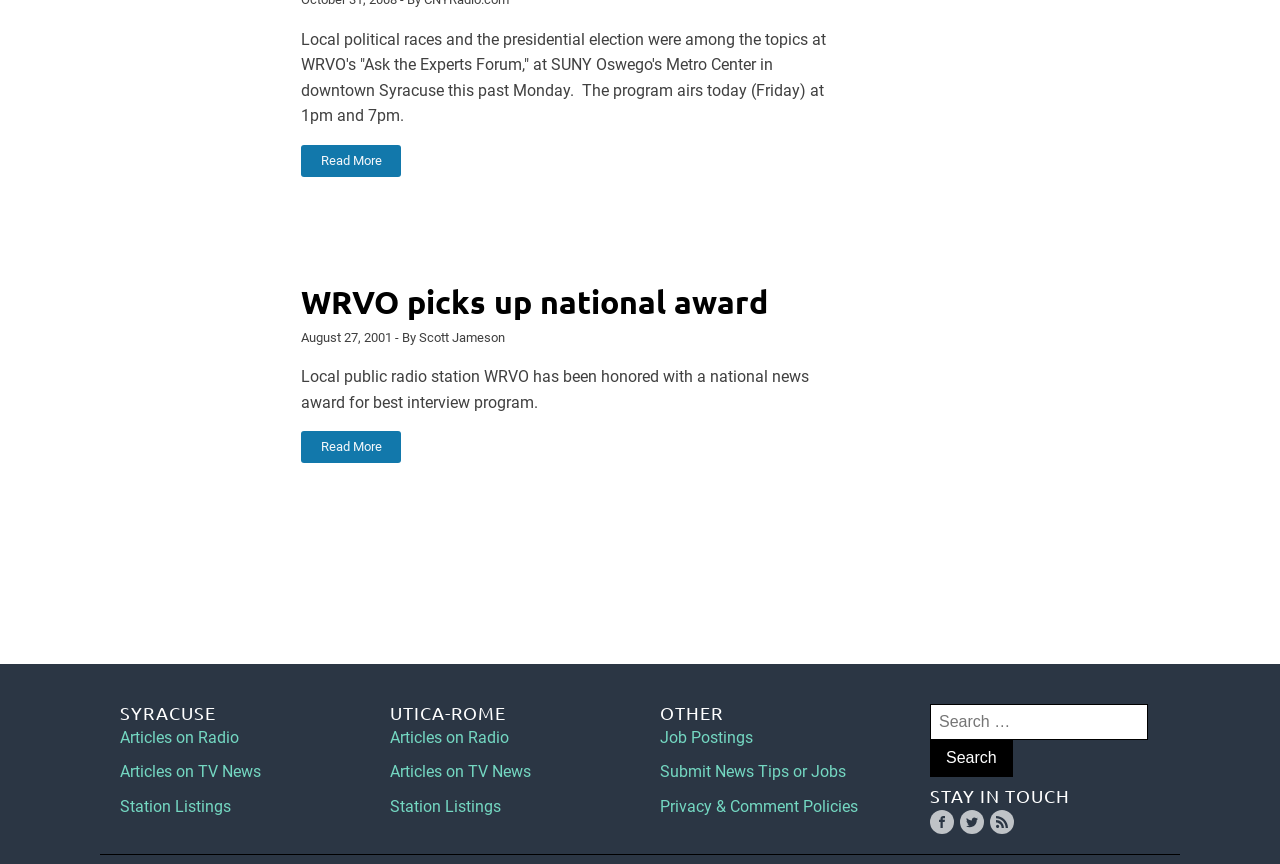Identify the bounding box coordinates of the area that should be clicked in order to complete the given instruction: "Read more about WRVO's national award". The bounding box coordinates should be four float numbers between 0 and 1, i.e., [left, top, right, bottom].

[0.235, 0.327, 0.6, 0.372]